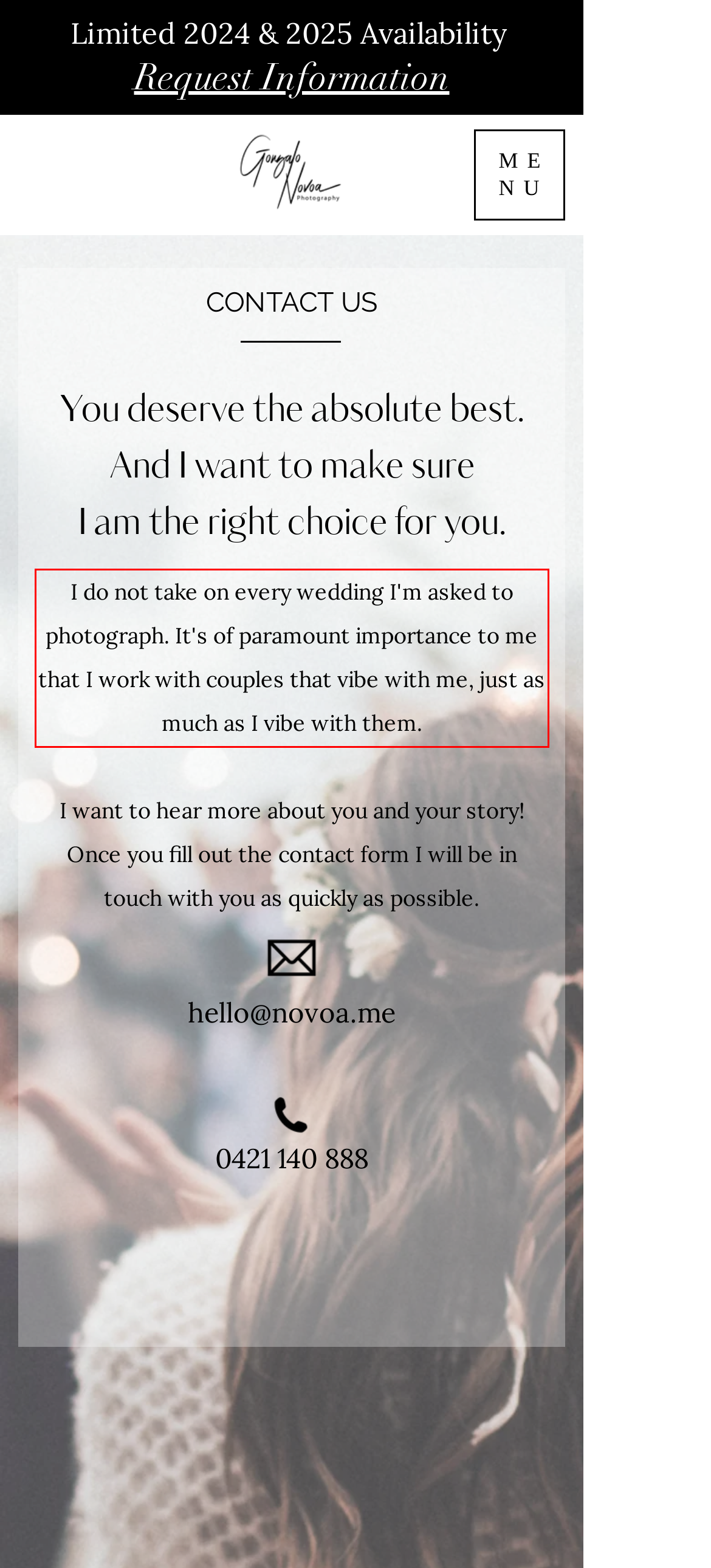Analyze the red bounding box in the provided webpage screenshot and generate the text content contained within.

I do not take on every wedding I'm asked to photograph. It's of paramount importance to me that I work with couples that vibe with me, just as much as I vibe with them.